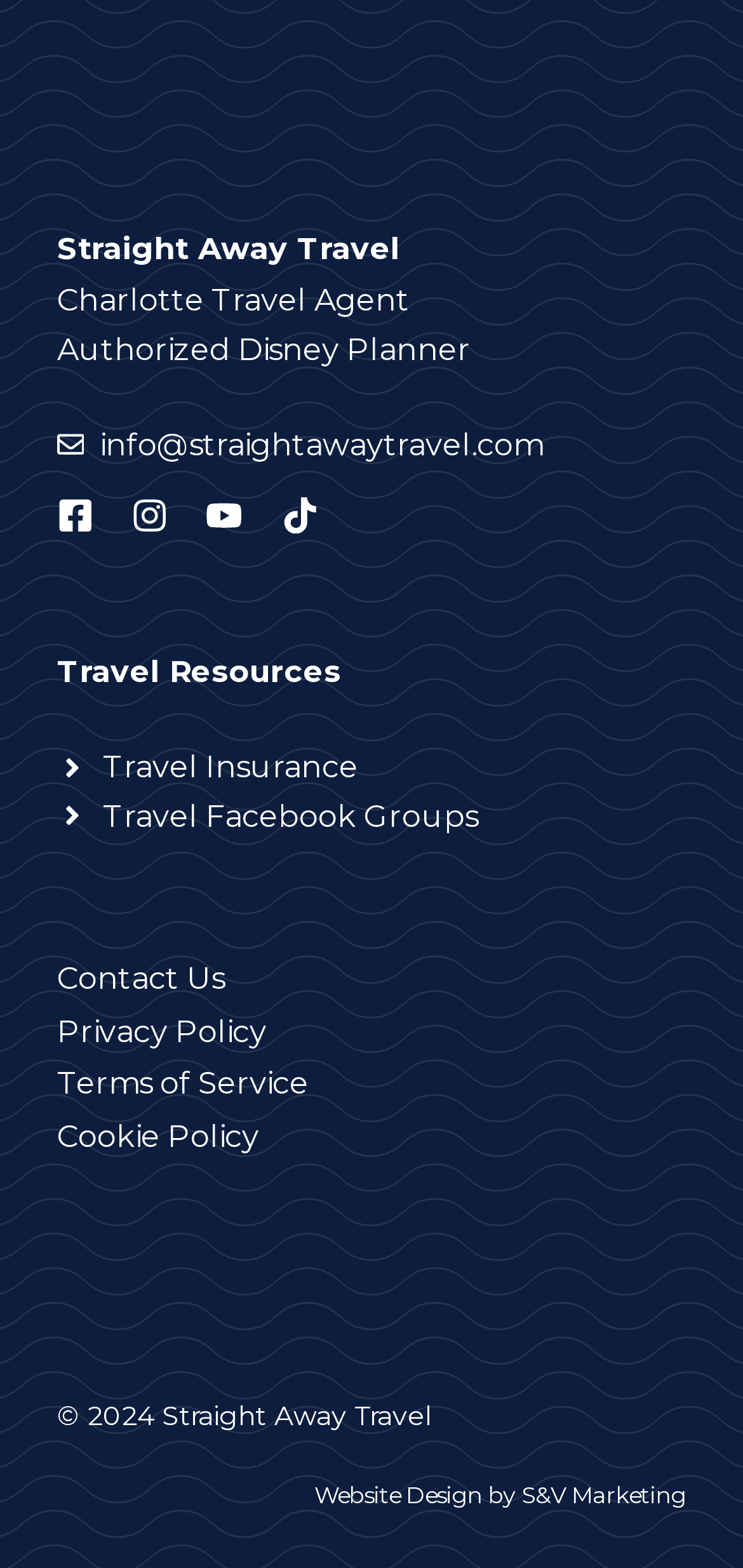Return the bounding box coordinates of the UI element that corresponds to this description: "Cookie Policy". The coordinates must be given as four float numbers in the range of 0 and 1, [left, top, right, bottom].

[0.077, 0.71, 0.349, 0.741]